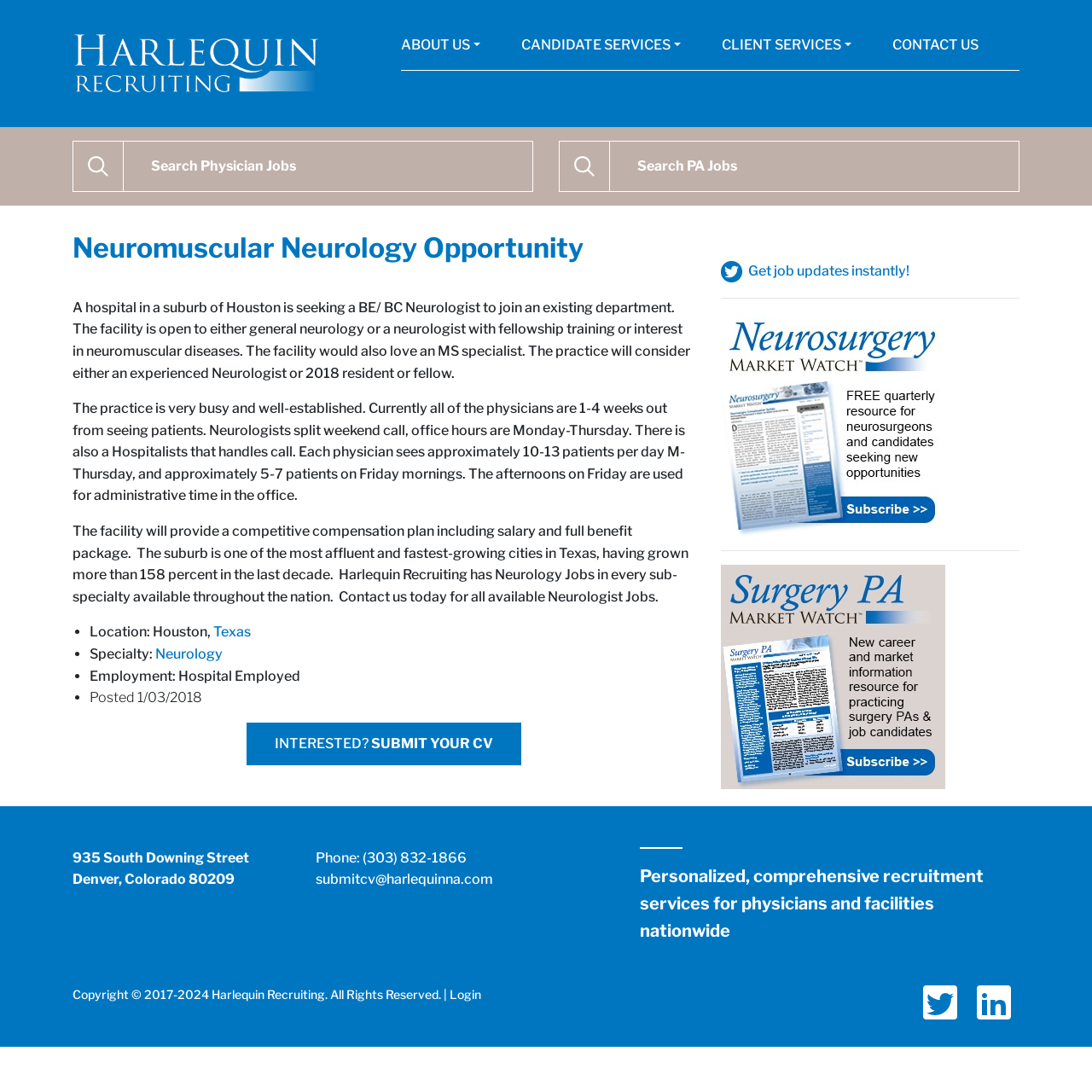Based on the image, provide a detailed response to the question:
What is the location of the job?

I found the location by looking at the job description, where it says 'A hospital in a suburb of Houston...' and also in the footer section, where it lists 'Location: Houston, Texas'.